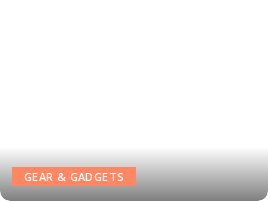What is the theme of the page? Using the information from the screenshot, answer with a single word or phrase.

innovative gadgets and essential gear